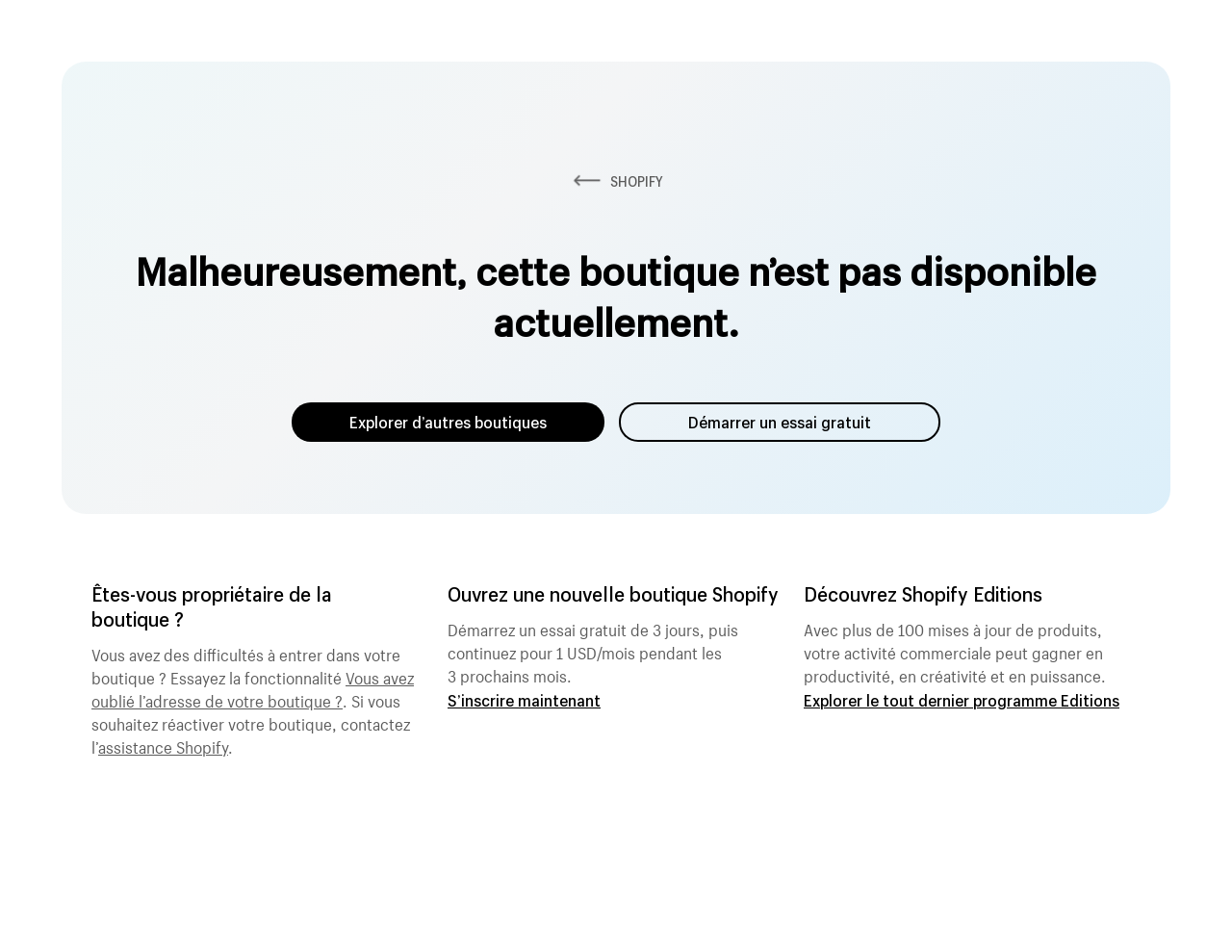Answer in one word or a short phrase: 
What is the status of the current boutique?

Not available